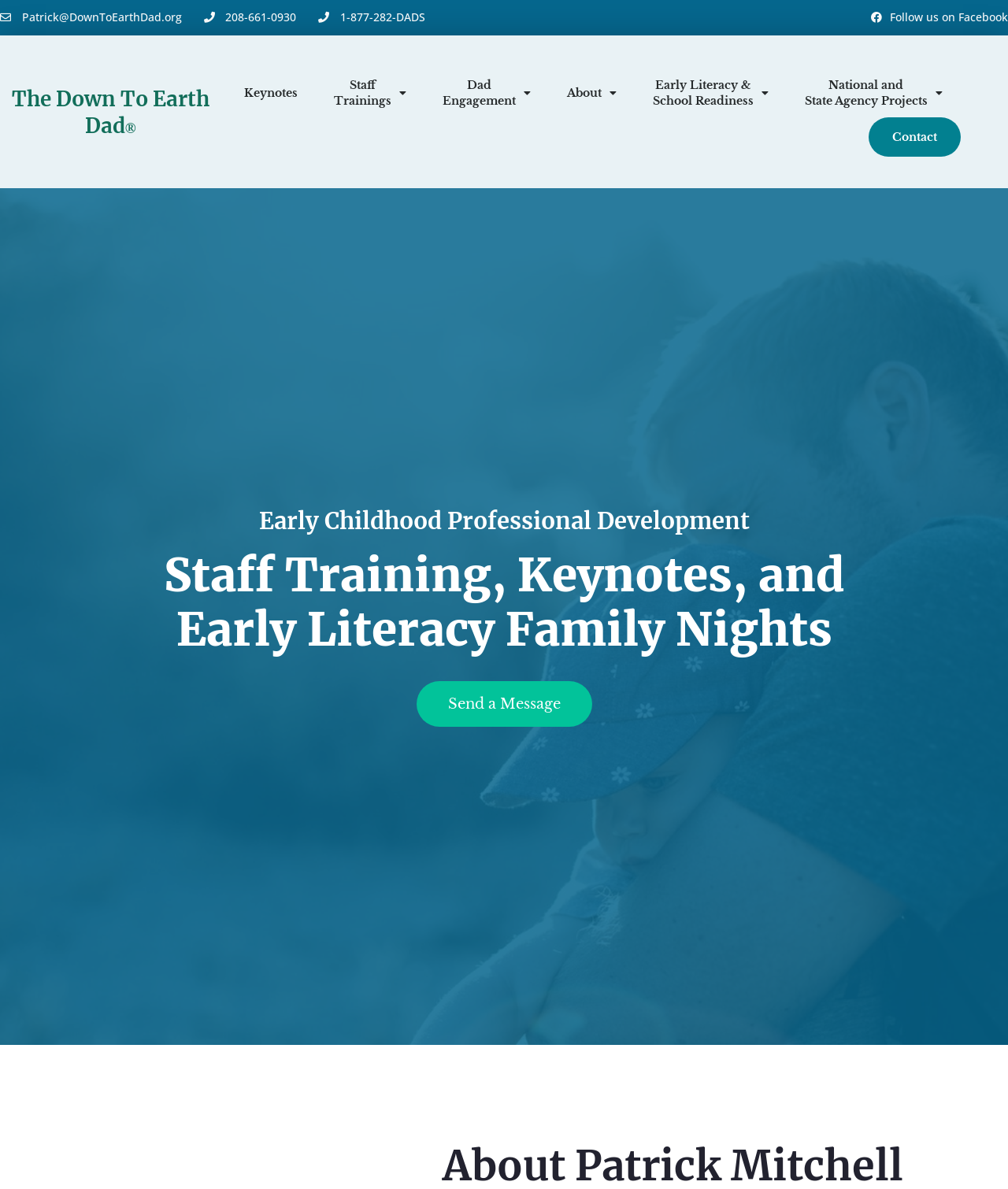What is the phone number to contact?
Please answer the question with as much detail as possible using the screenshot.

I found the phone number by looking at the top section of the webpage, where the contact information is usually placed. The phone number is listed as '208-661-0930'.